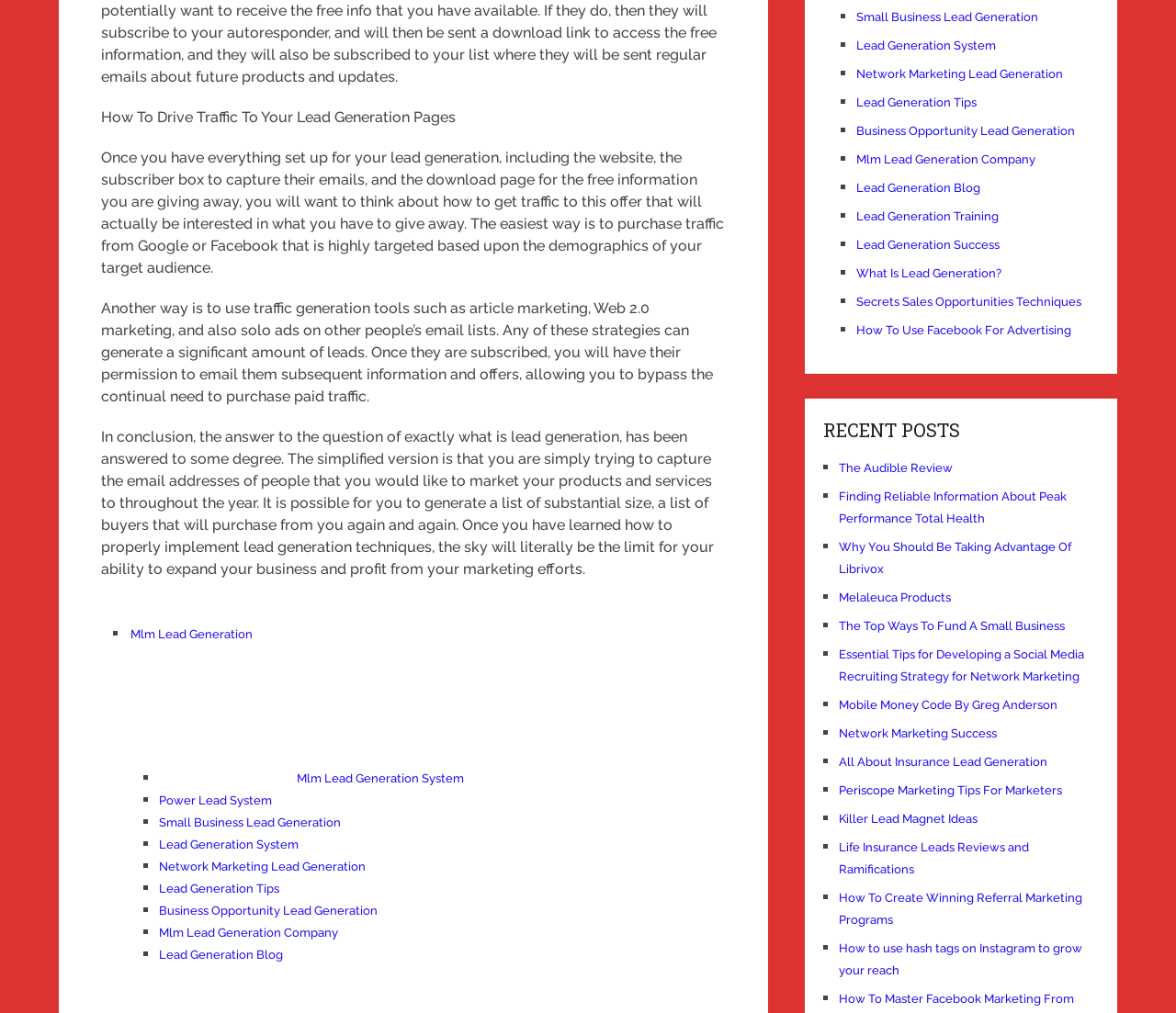Please look at the image and answer the question with a detailed explanation: What is the purpose of the '■' symbols on the webpage?

The '■' symbols on the webpage appear to be list markers, used to indicate the start of a new list item or point. They are used throughout the webpage to organize and format the content.